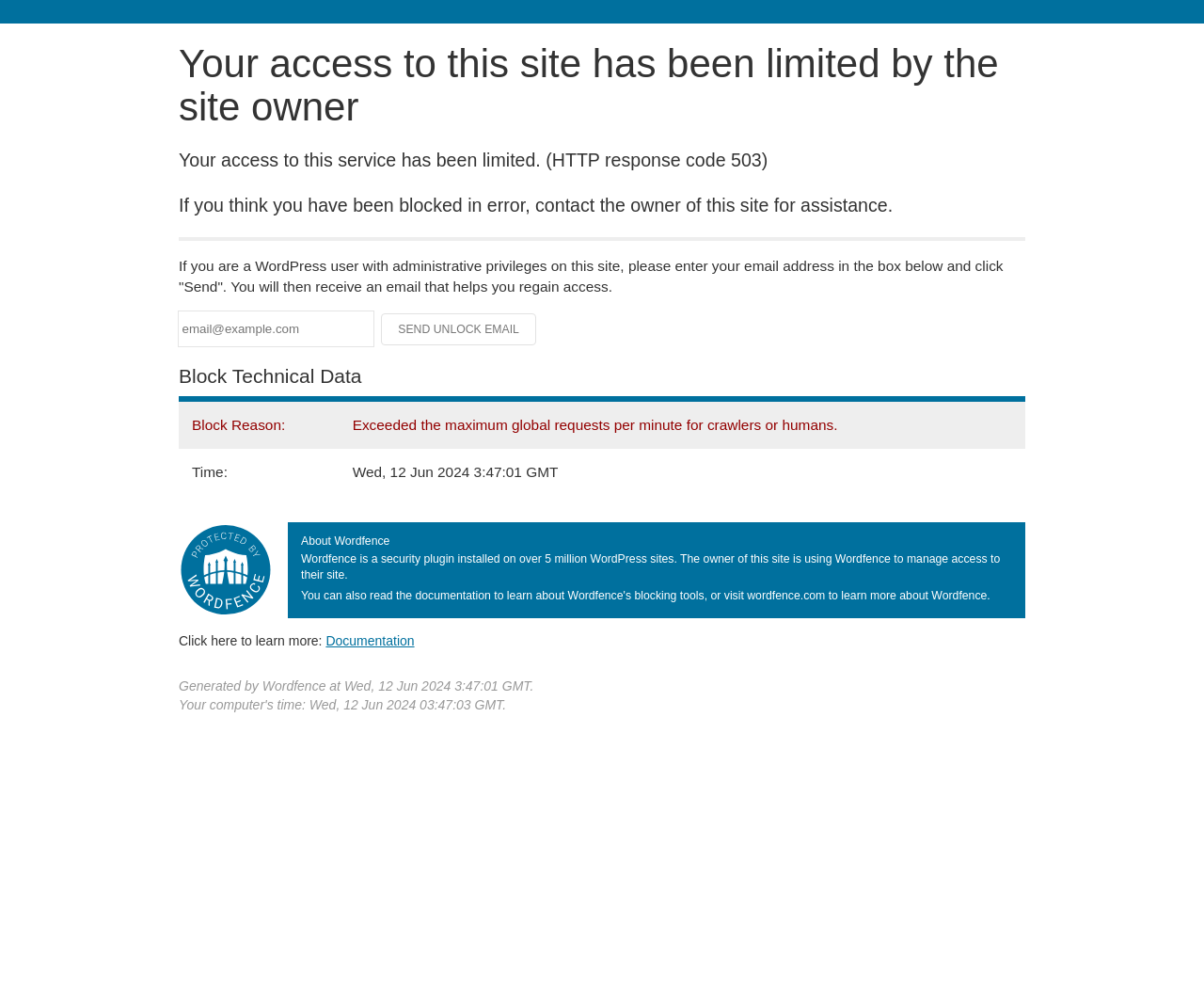Please provide a comprehensive response to the question based on the details in the image: What is the reason for the site access limitation?

The reason for the site access limitation is stated in the table under 'Block Technical Data' as 'Exceeded the maximum global requests per minute for crawlers or humans.'